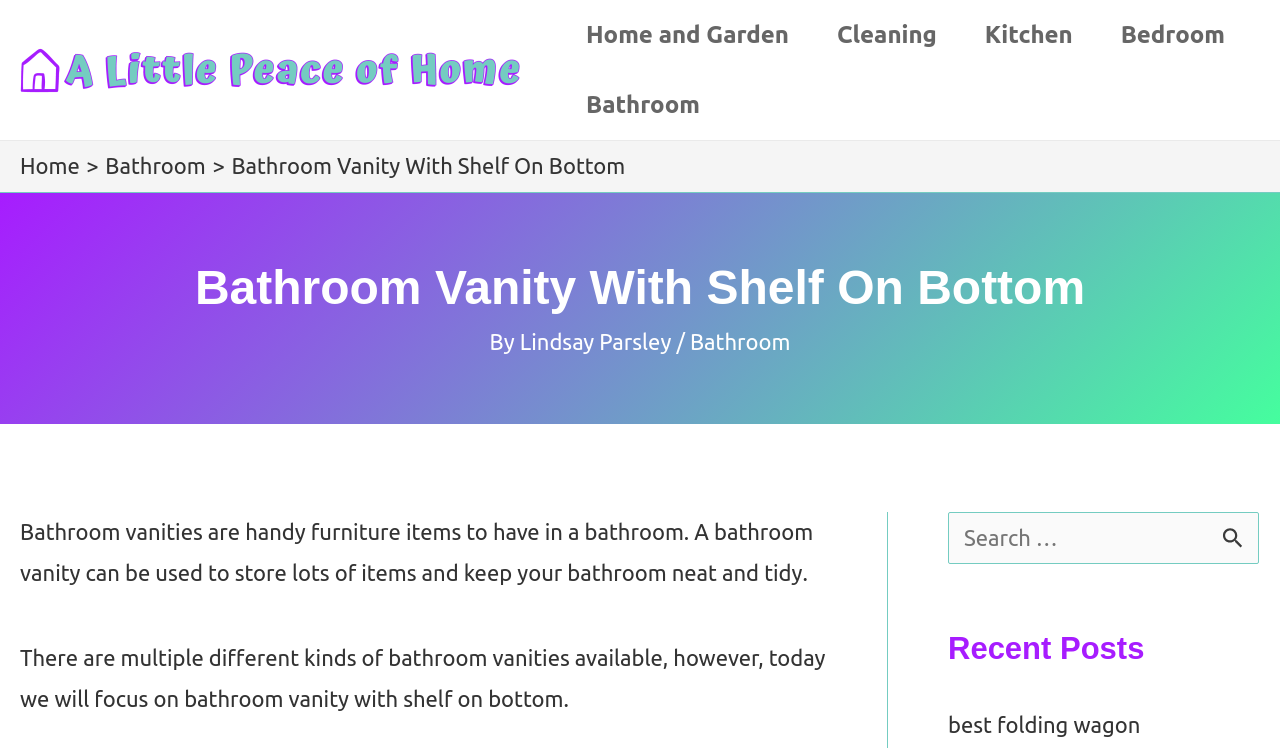Determine the bounding box coordinates of the area to click in order to meet this instruction: "read the recent post about 'best folding wagon'".

[0.741, 0.952, 0.891, 0.986]